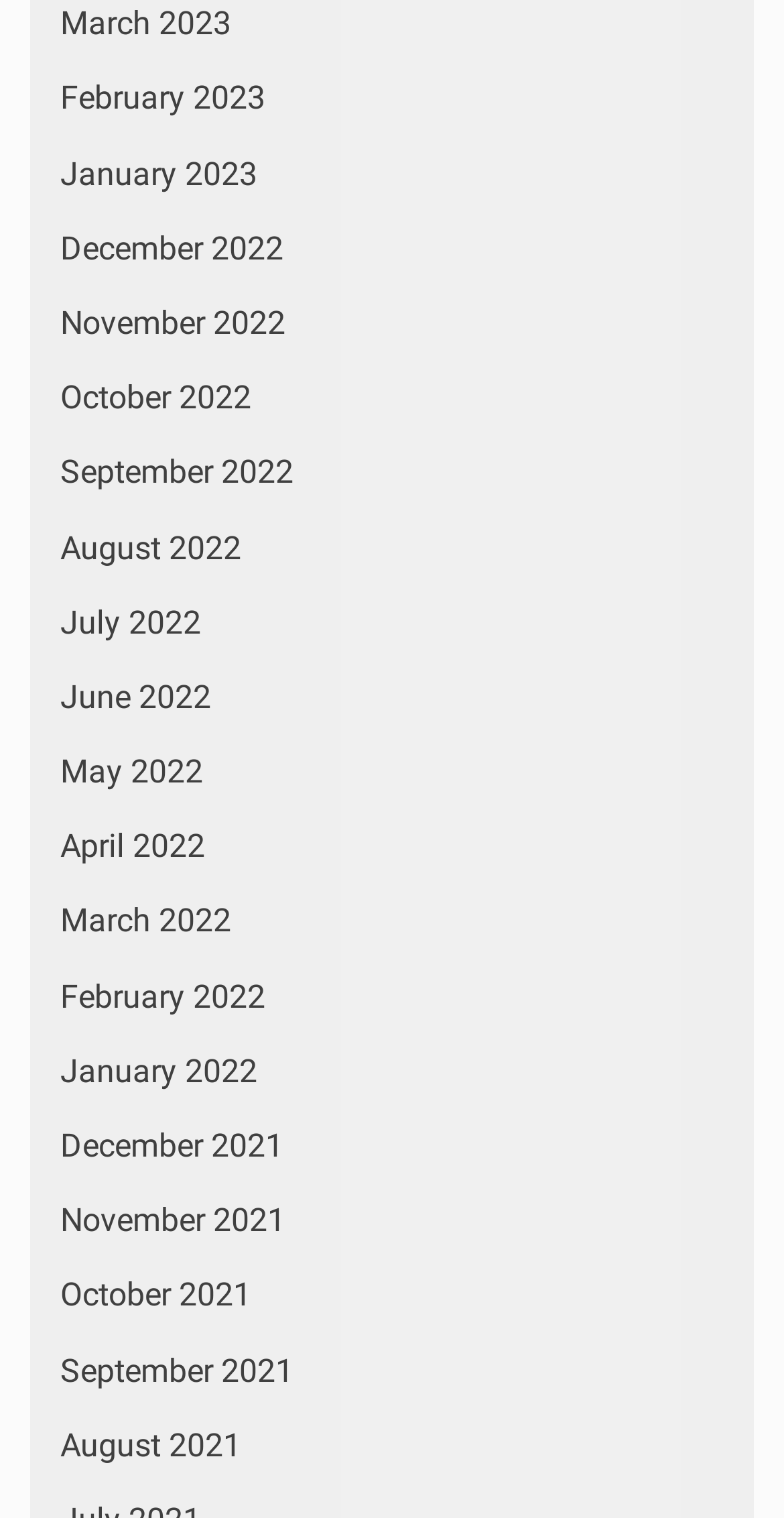Given the description of the UI element: "September 2021", predict the bounding box coordinates in the form of [left, top, right, bottom], with each value being a float between 0 and 1.

[0.077, 0.89, 0.374, 0.915]